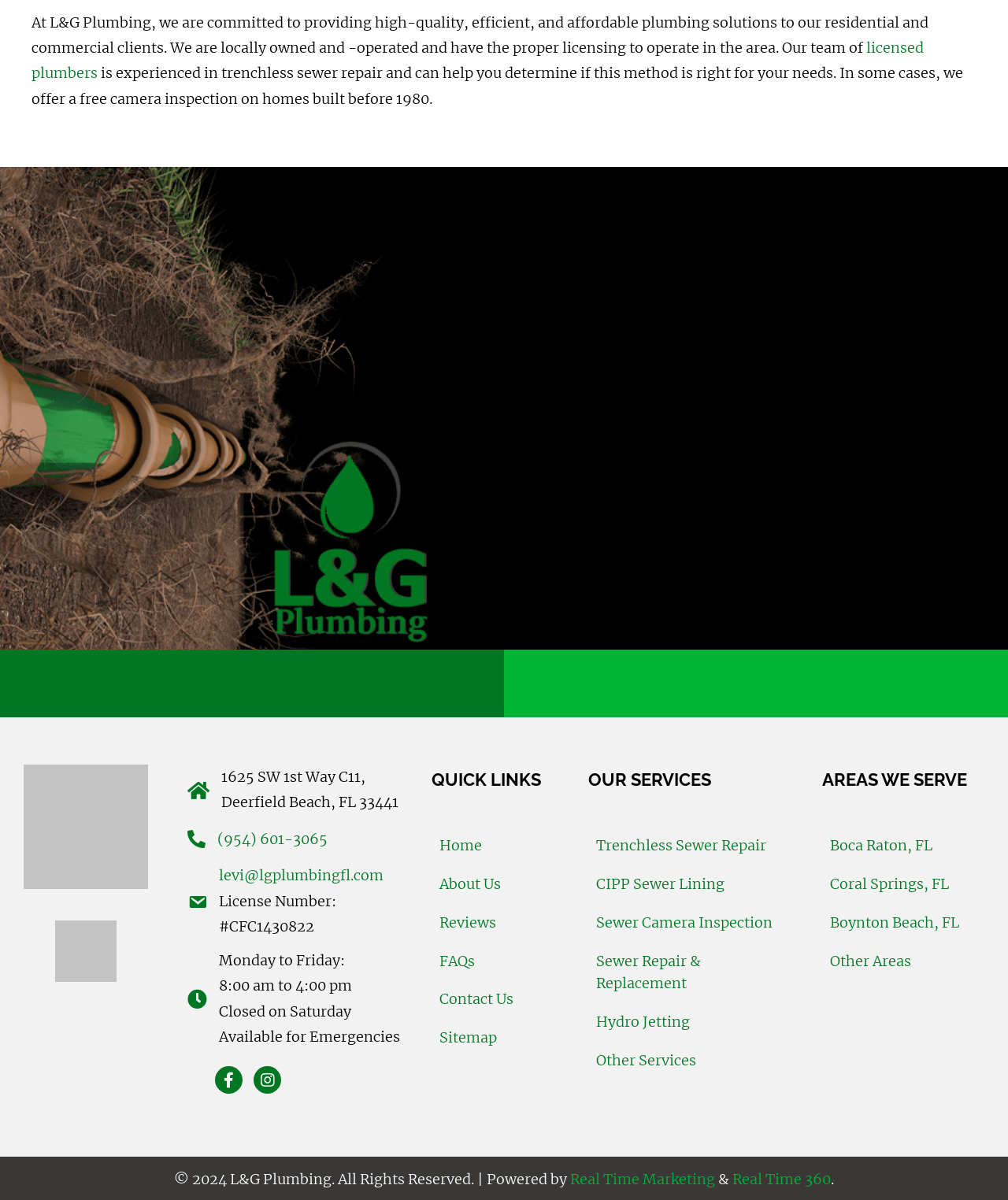Pinpoint the bounding box coordinates of the clickable element to carry out the following instruction: "Click the 'CALL US: (954) 601-3065' button."

[0.1, 0.561, 0.4, 0.578]